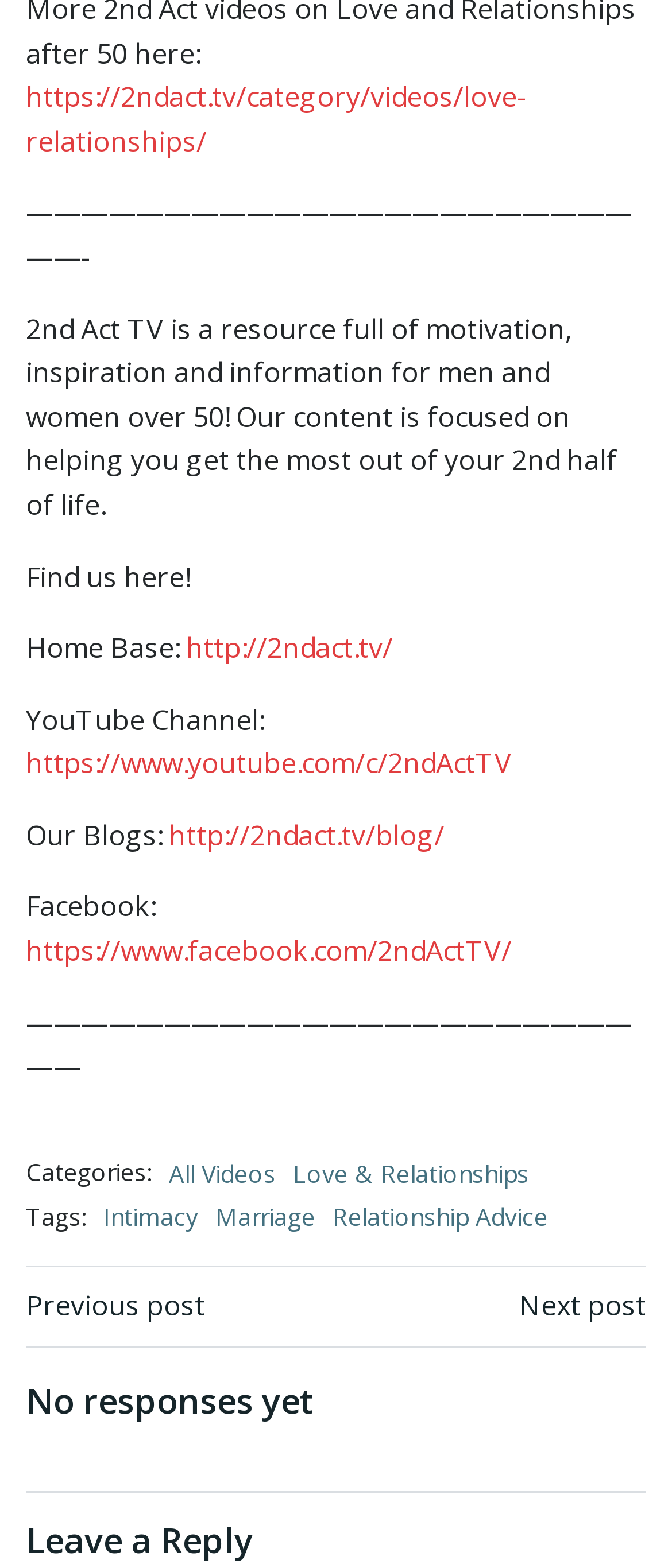Provide the bounding box coordinates for the area that should be clicked to complete the instruction: "visit the YouTube channel".

[0.038, 0.475, 0.762, 0.499]